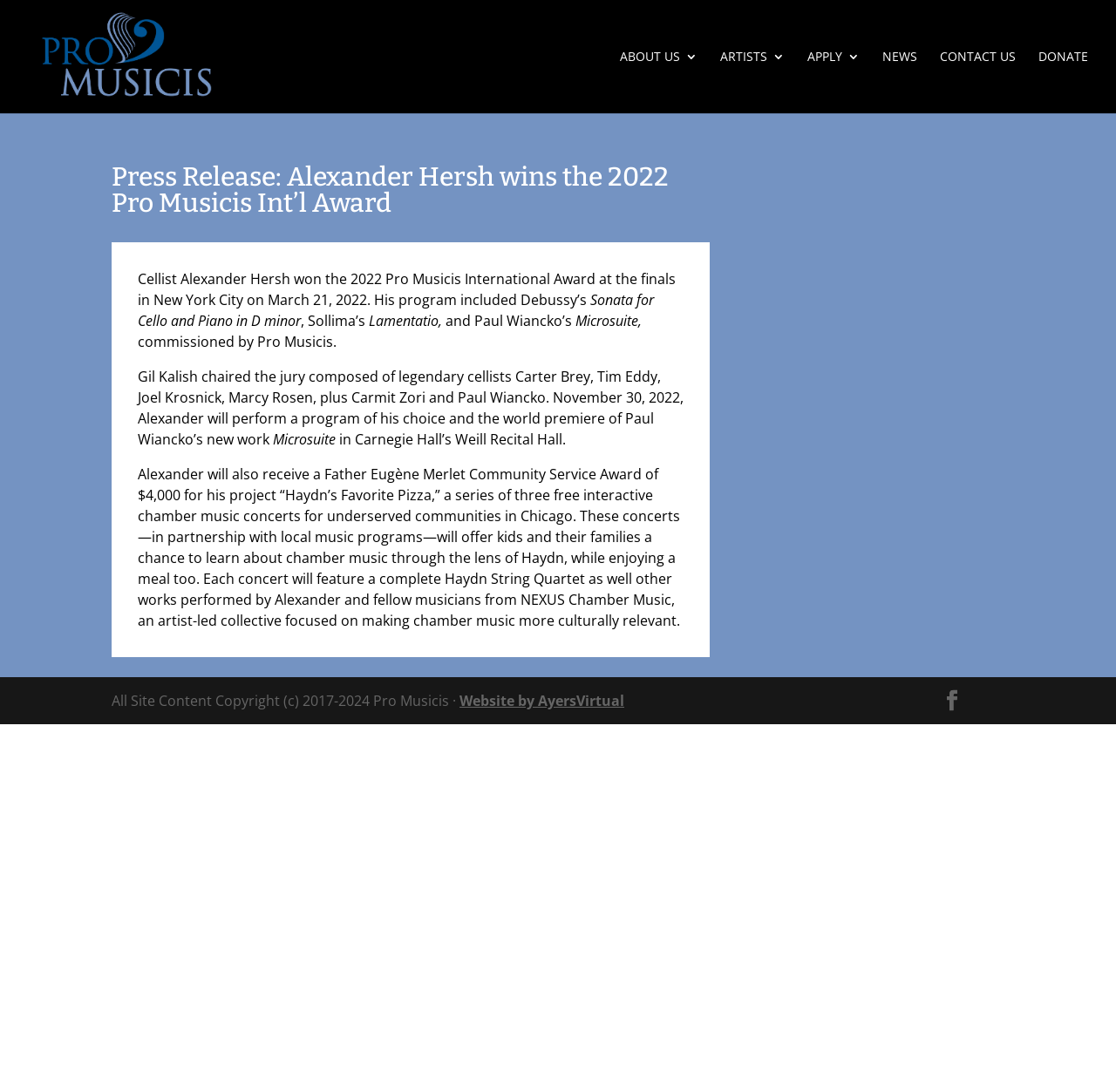Determine the bounding box coordinates of the clickable region to execute the instruction: "Read the news". The coordinates should be four float numbers between 0 and 1, denoted as [left, top, right, bottom].

[0.791, 0.046, 0.822, 0.104]